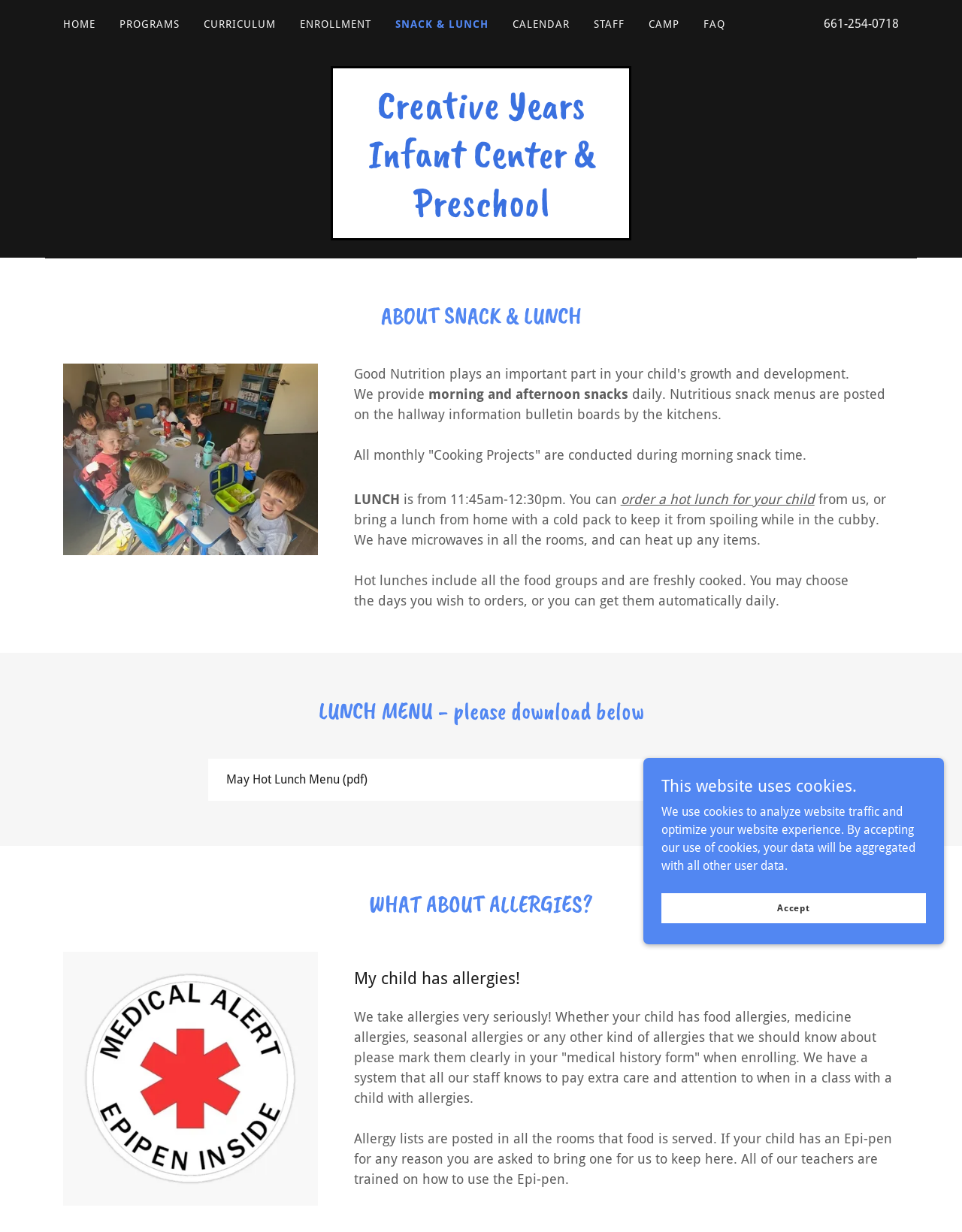Find and provide the bounding box coordinates for the UI element described with: "CAMP".

[0.669, 0.009, 0.711, 0.03]